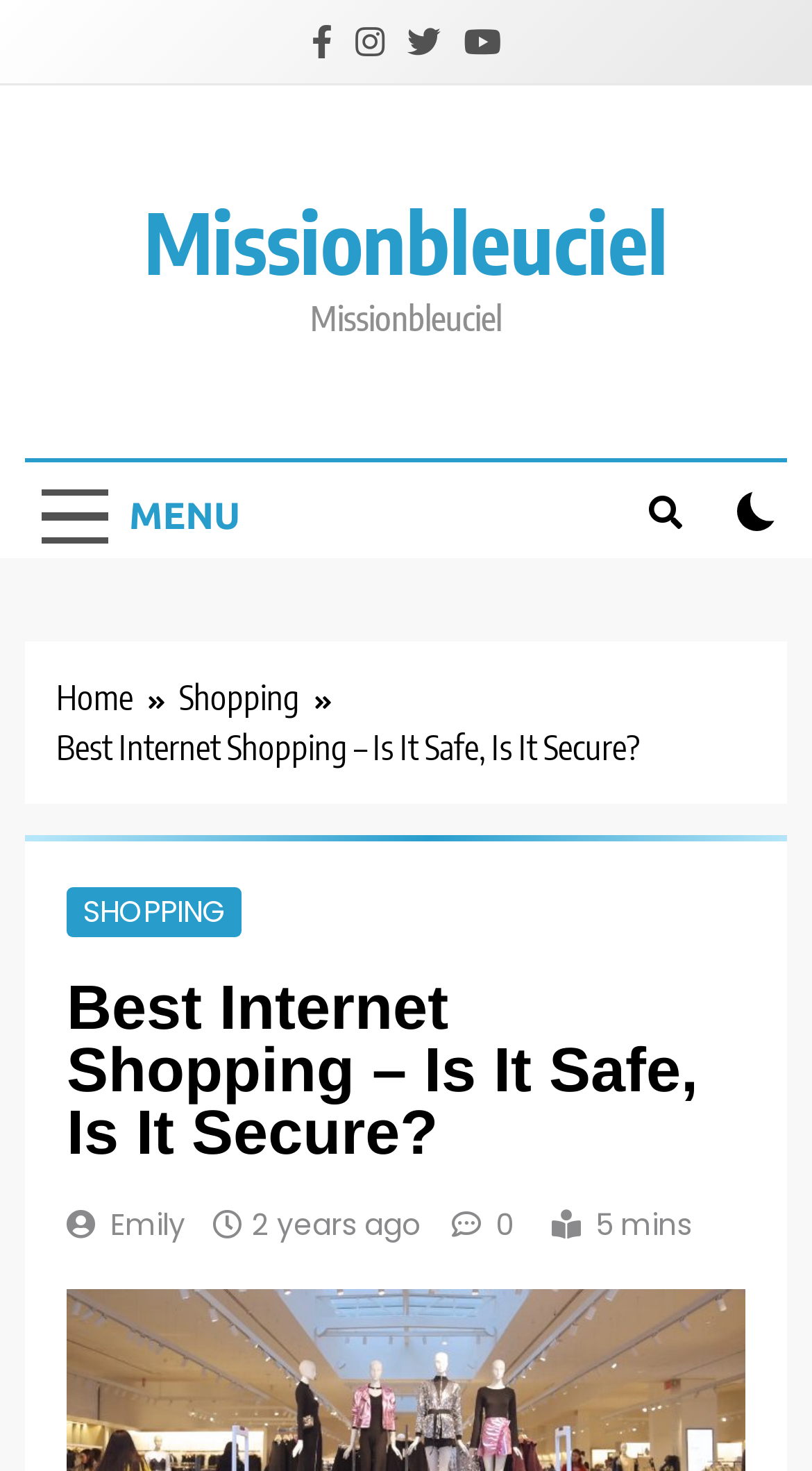Bounding box coordinates are given in the format (top-left x, top-left y, bottom-right x, bottom-right y). All values should be floating point numbers between 0 and 1. Provide the bounding box coordinate for the UI element described as: Home

[0.069, 0.458, 0.221, 0.492]